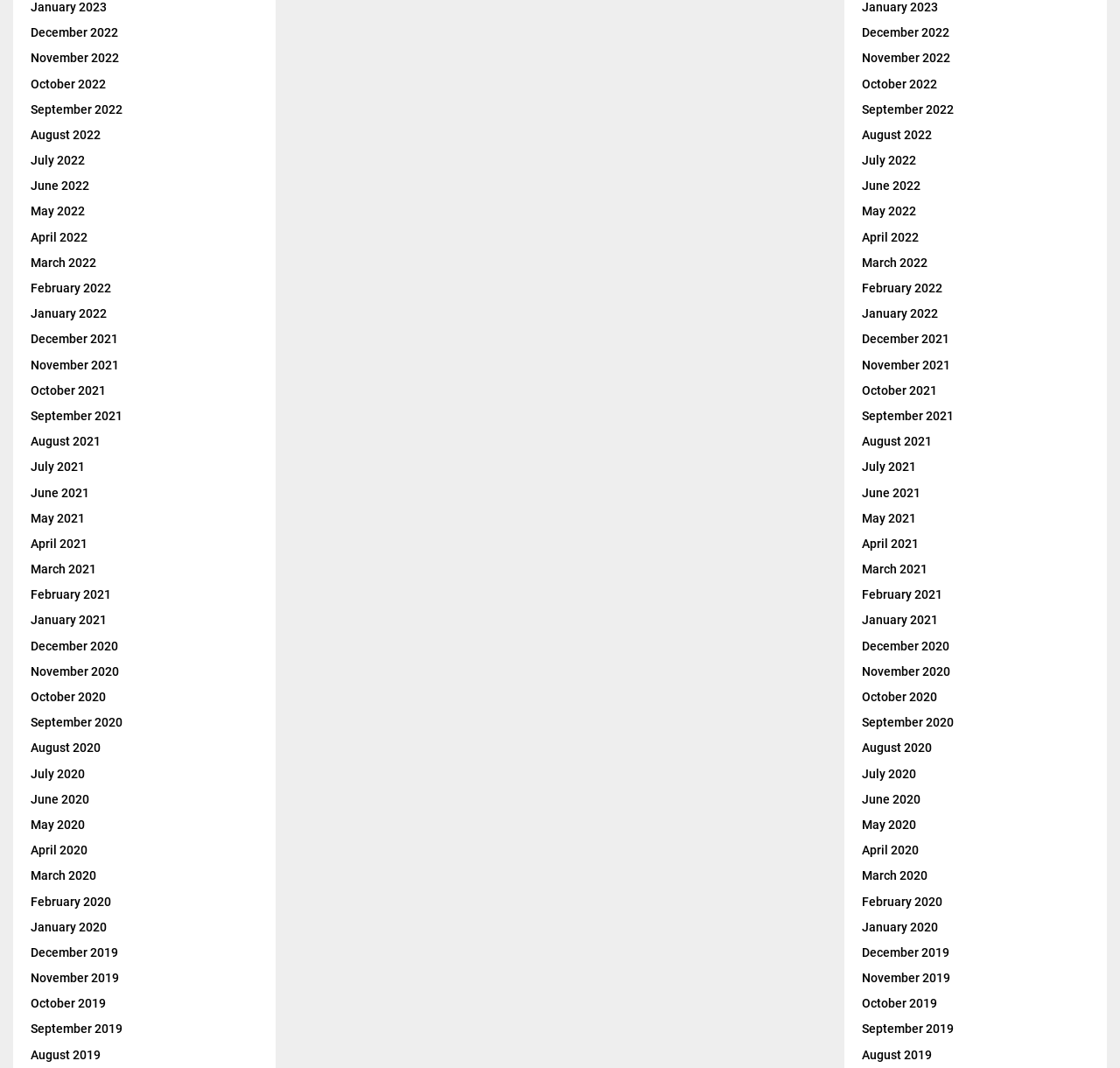Locate the bounding box coordinates for the element described below: "April 2022". The coordinates must be four float values between 0 and 1, formatted as [left, top, right, bottom].

[0.027, 0.215, 0.078, 0.228]